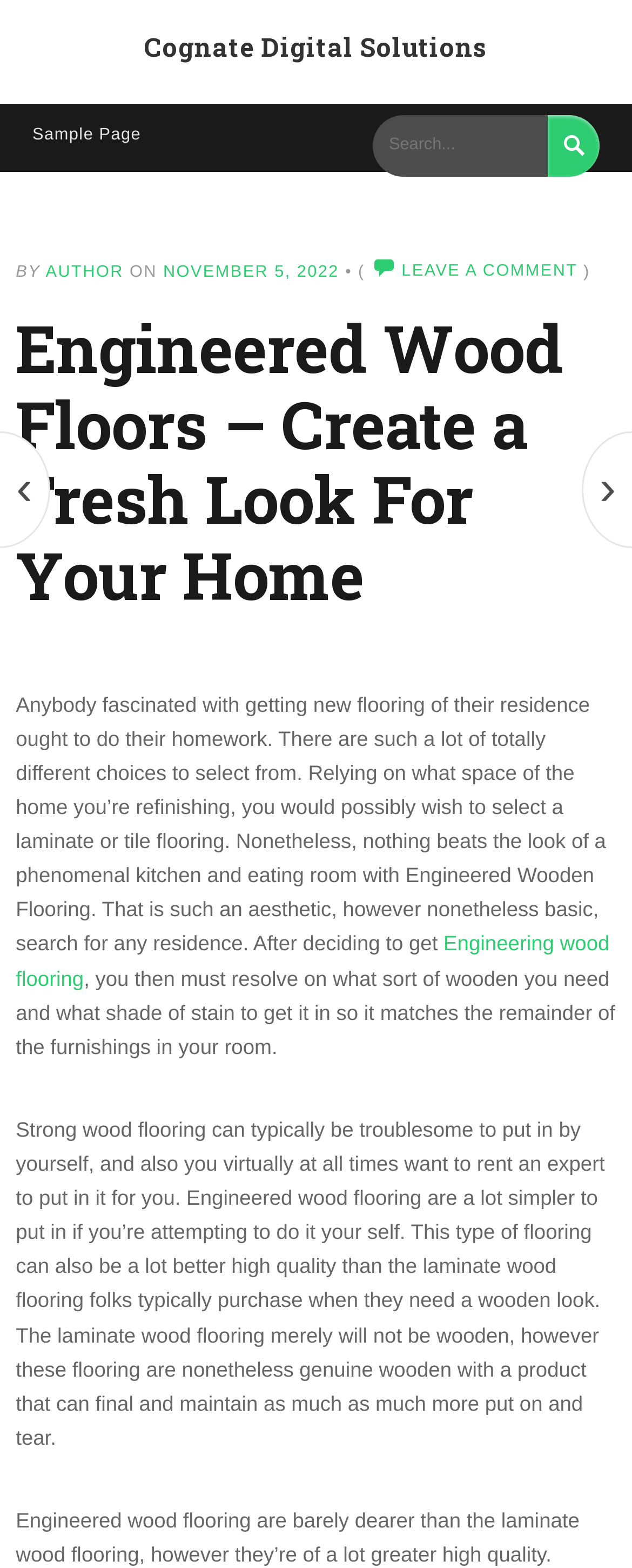Please identify the coordinates of the bounding box for the clickable region that will accomplish this instruction: "Visit the 'Sample Page'".

[0.026, 0.071, 0.249, 0.103]